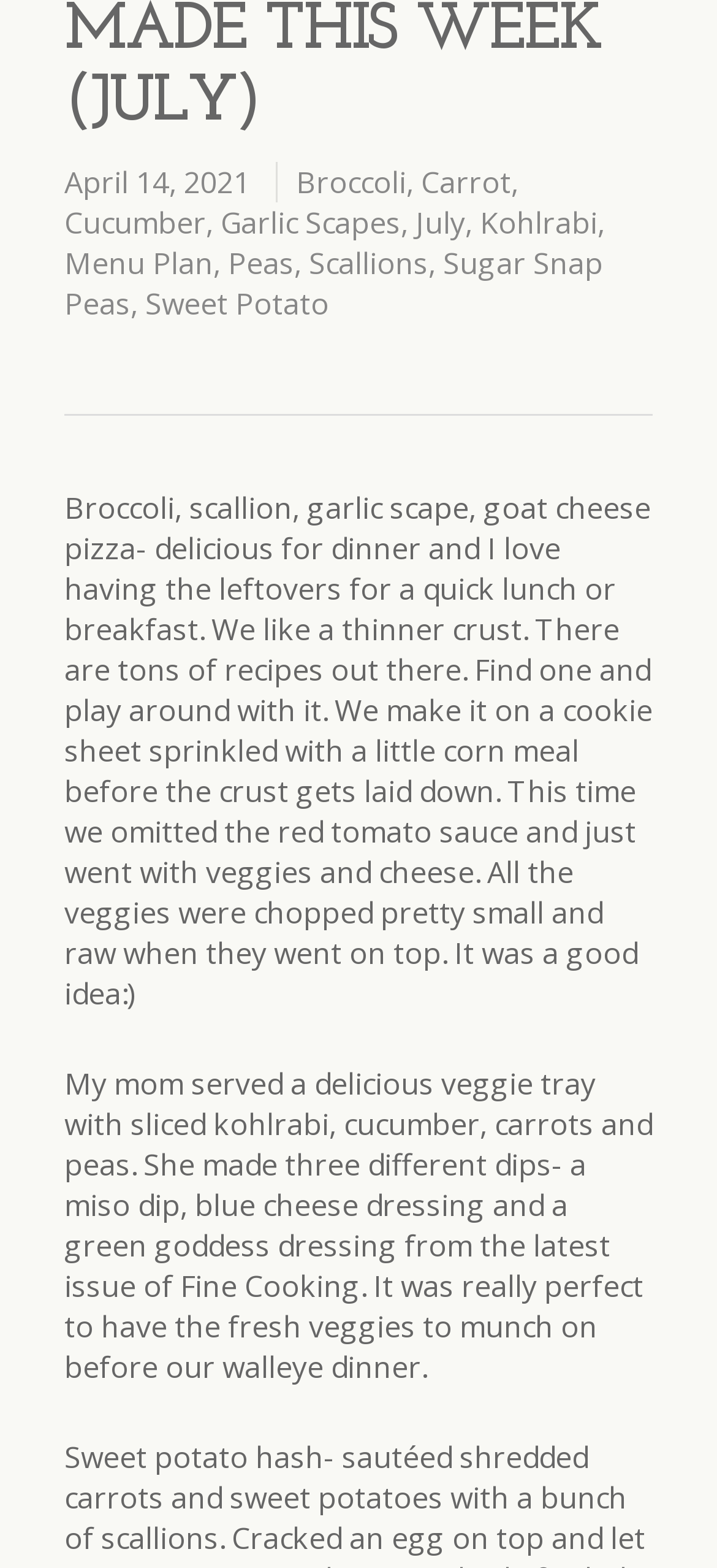Predict the bounding box of the UI element that fits this description: "alt="Workplace Sexual Harassment Lawyer"".

None